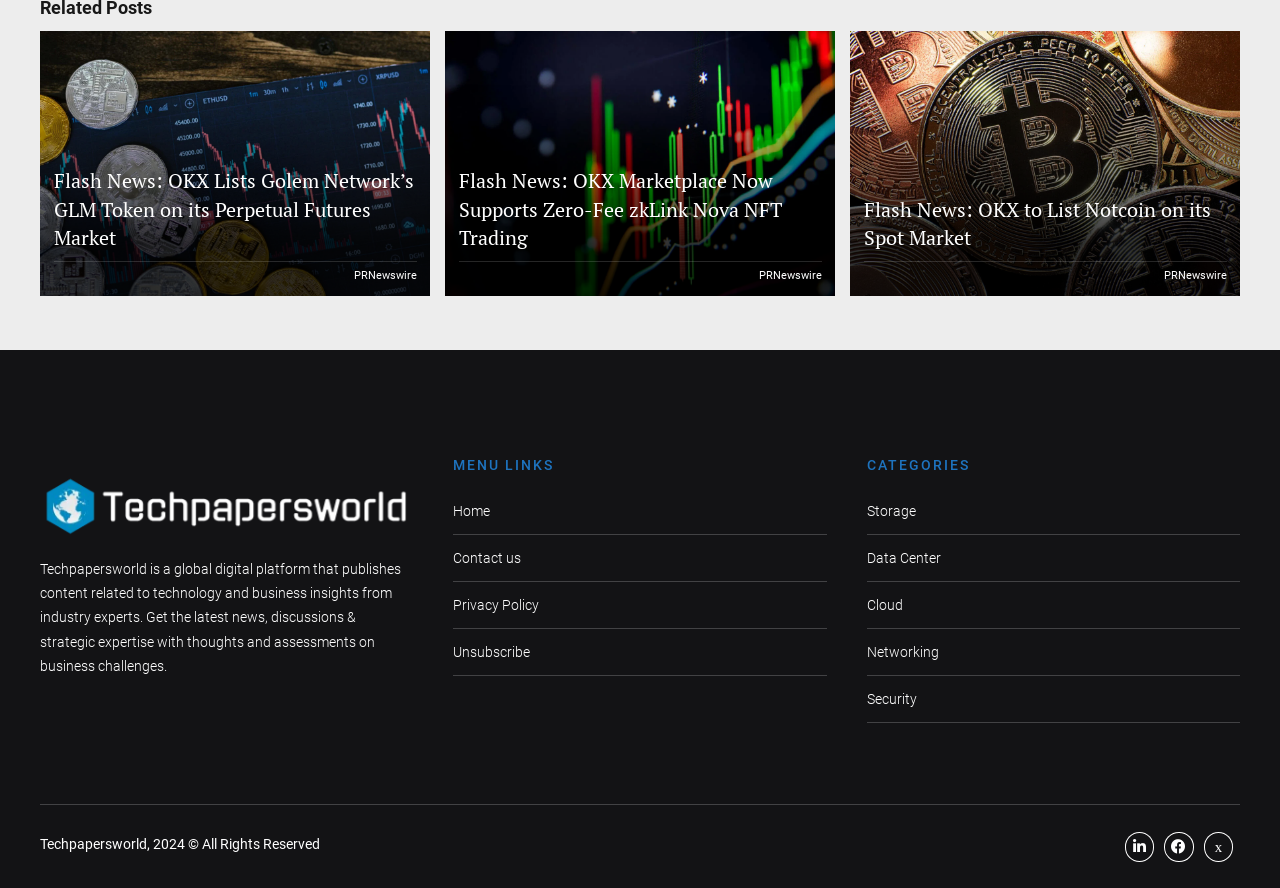Give the bounding box coordinates for this UI element: "title="Share on Twitter"". The coordinates should be four float numbers between 0 and 1, arranged as [left, top, right, bottom].

[0.94, 0.937, 0.963, 0.97]